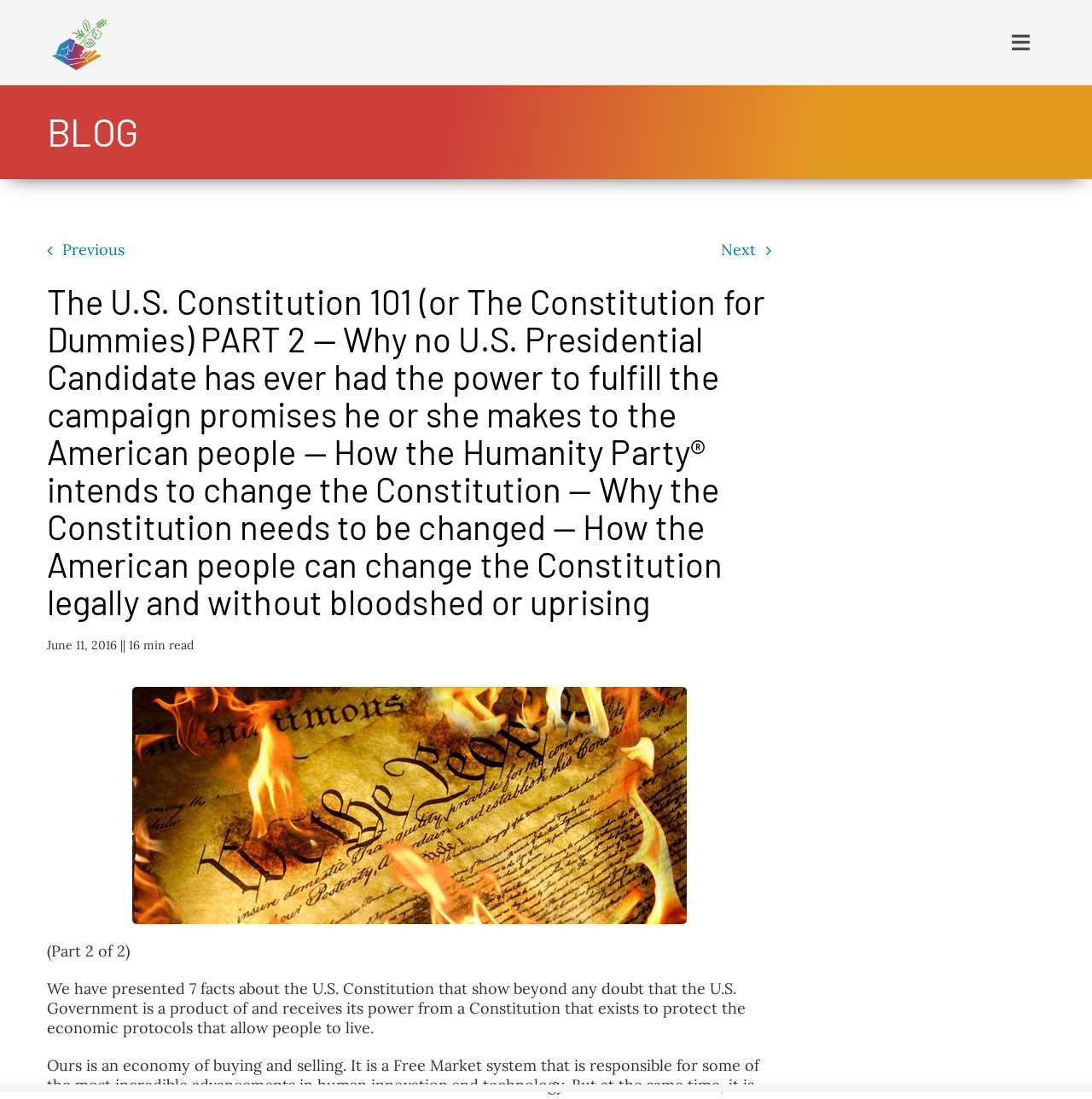What is the purpose of the button at the top right corner?
Please provide a single word or phrase as the answer based on the screenshot.

Toggle Navigation